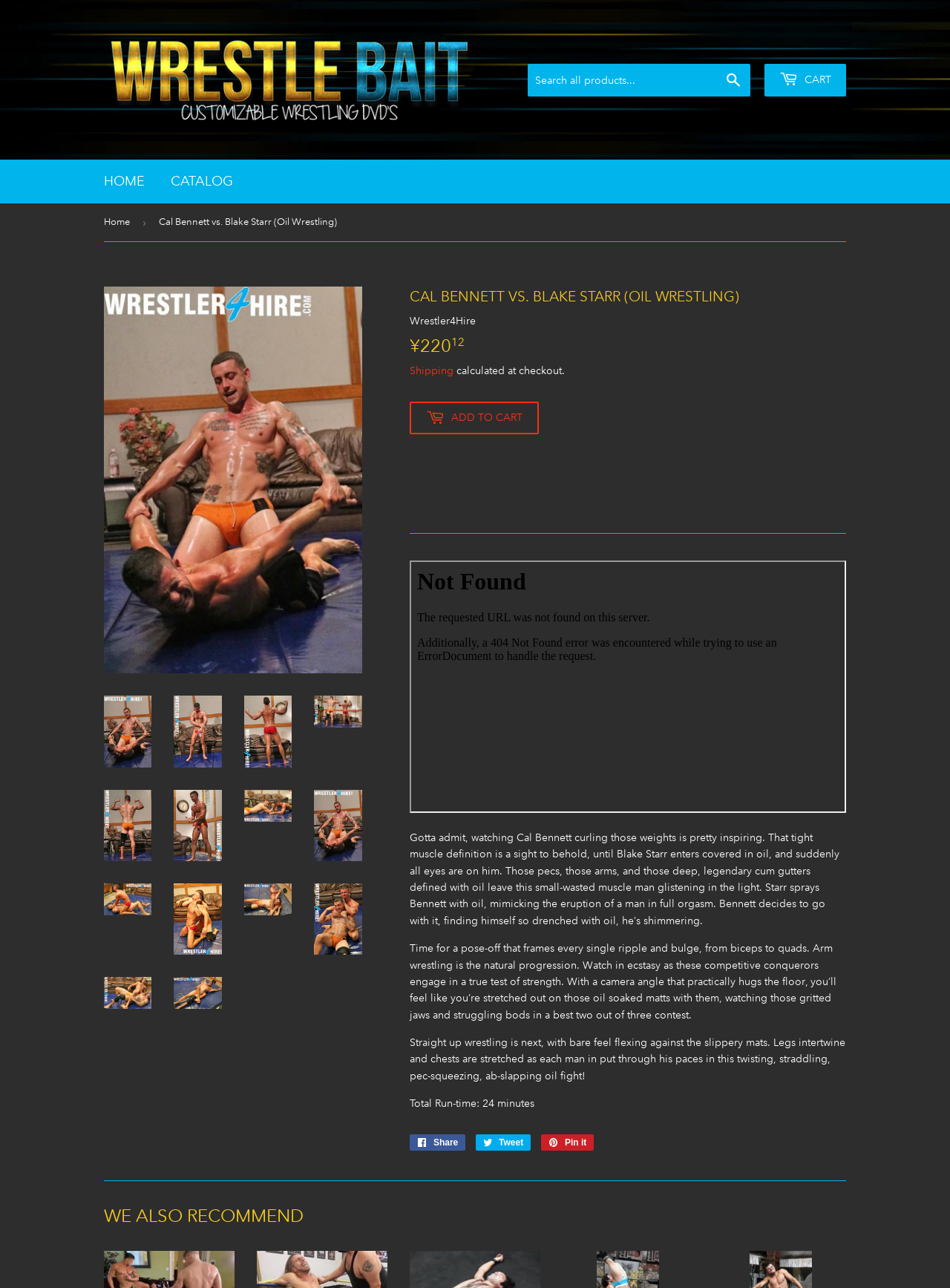Respond concisely with one word or phrase to the following query:
What is the purpose of the button at the bottom of the webpage?

Add to cart